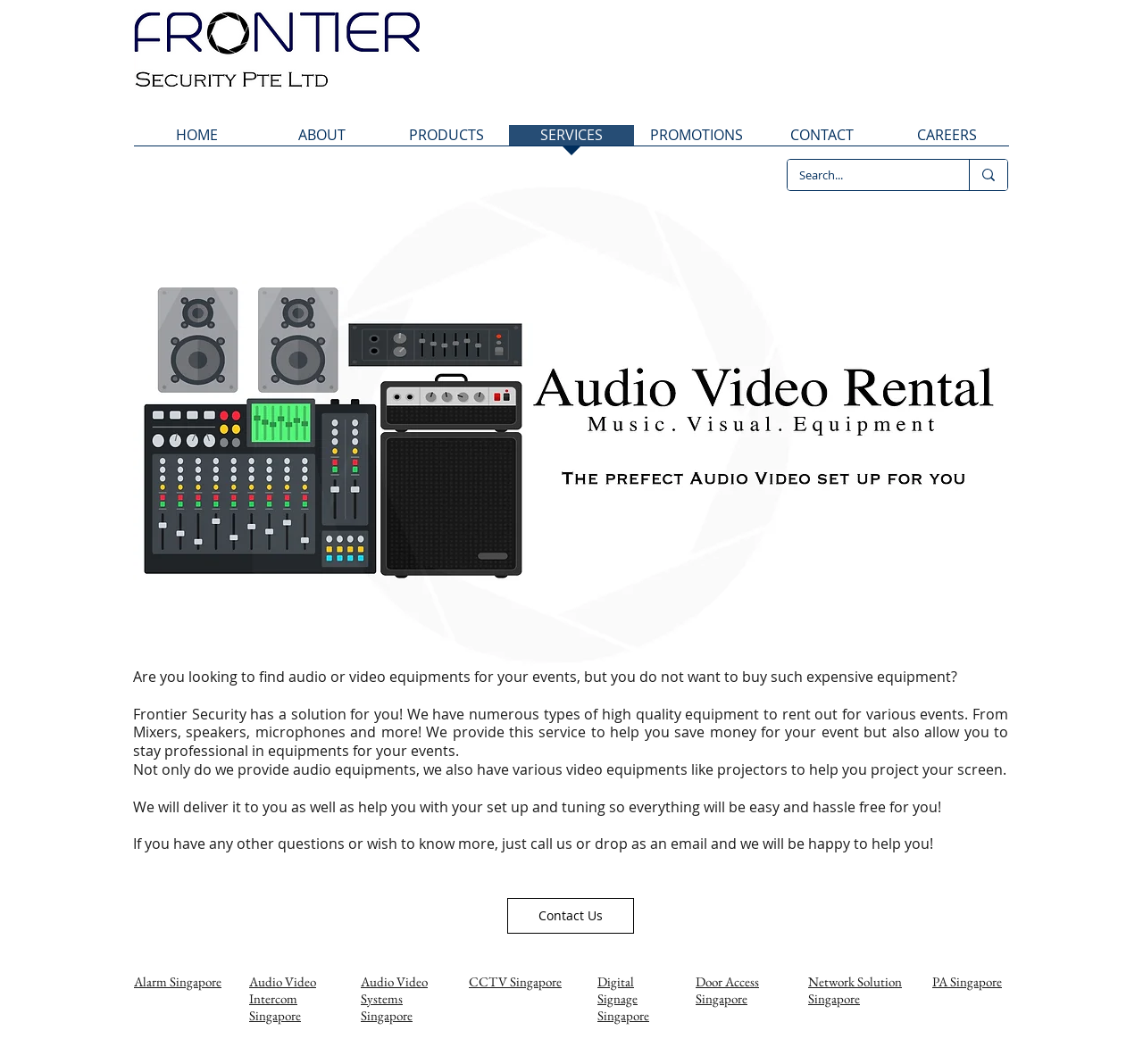Can you pinpoint the bounding box coordinates for the clickable element required for this instruction: "View promotions"? The coordinates should be four float numbers between 0 and 1, i.e., [left, top, right, bottom].

[0.555, 0.117, 0.664, 0.148]